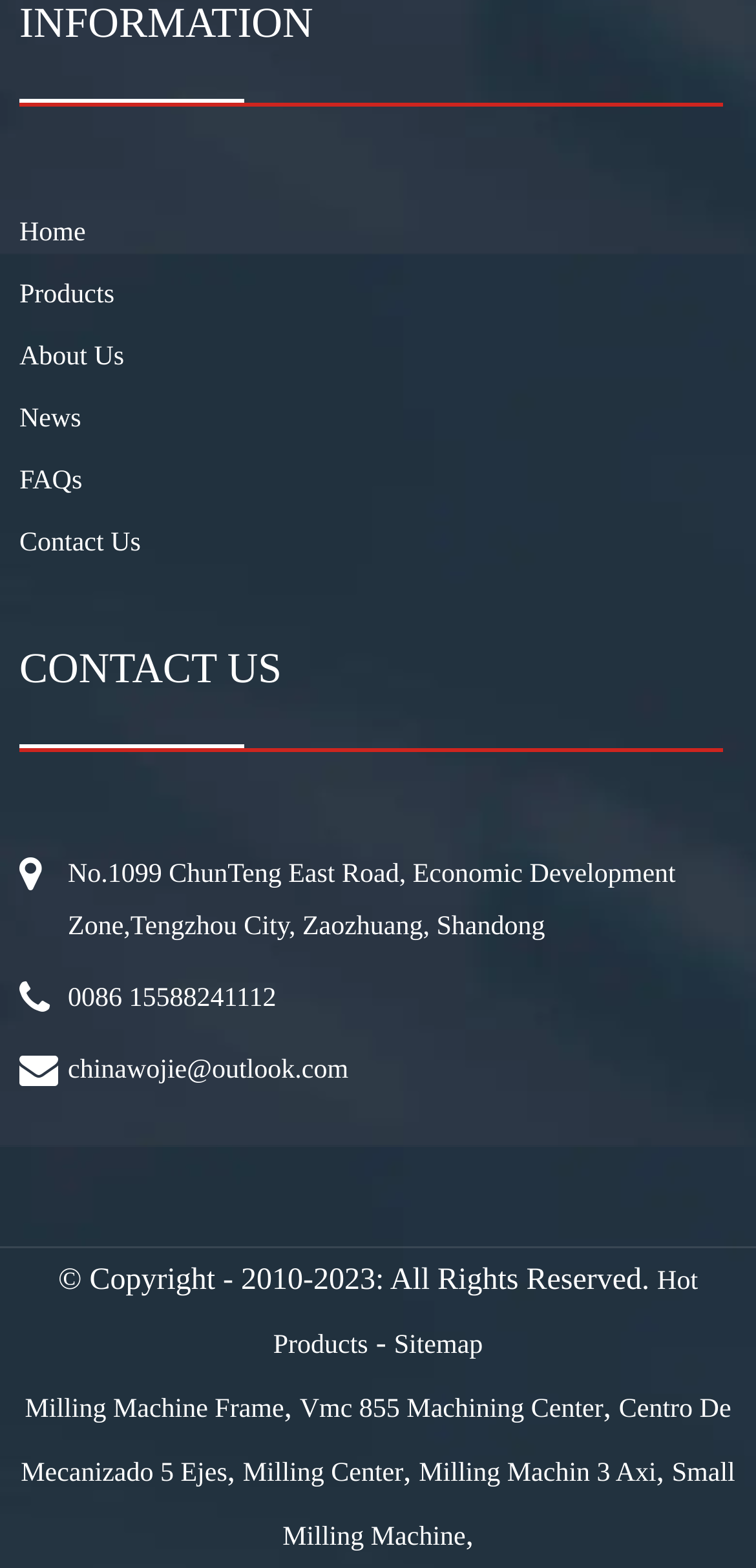Identify the bounding box coordinates for the element you need to click to achieve the following task: "send an email". The coordinates must be four float values ranging from 0 to 1, formatted as [left, top, right, bottom].

[0.09, 0.666, 0.955, 0.7]